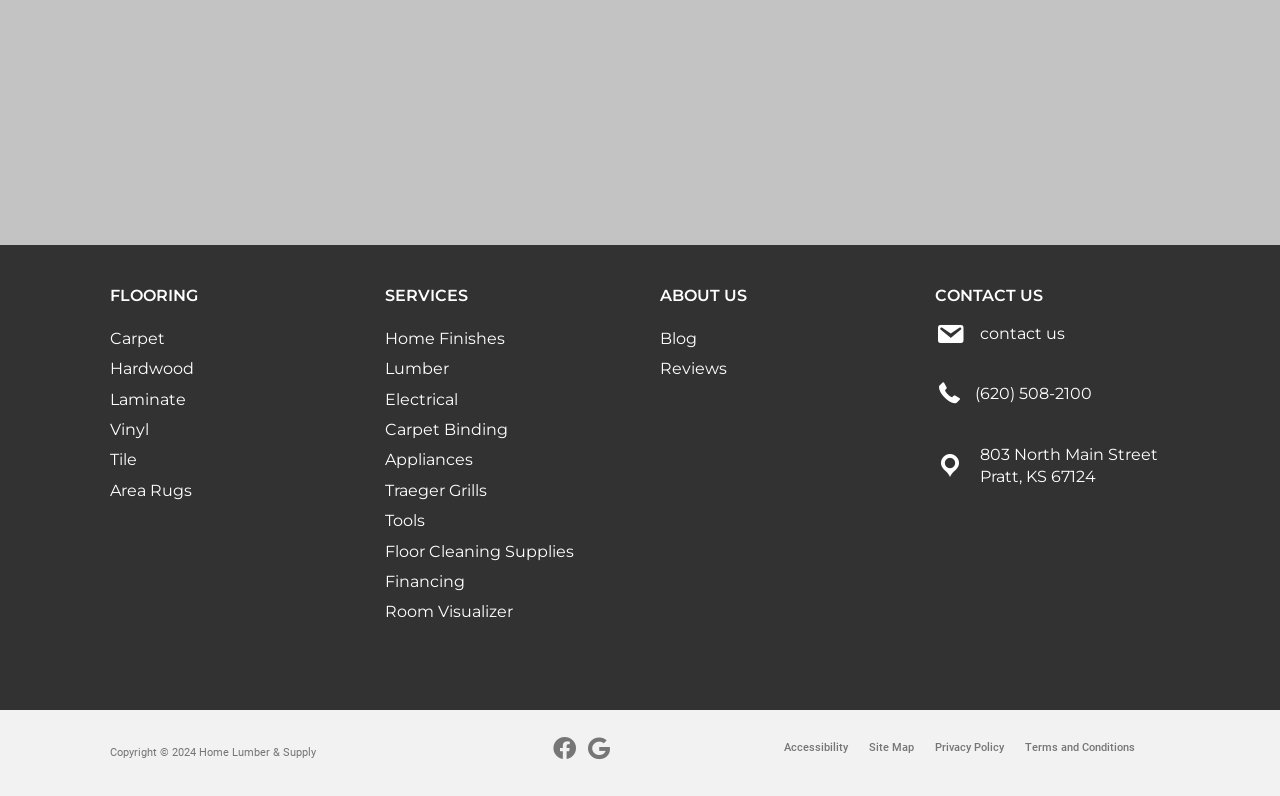Pinpoint the bounding box coordinates of the clickable element needed to complete the instruction: "View SERVICES". The coordinates should be provided as four float numbers between 0 and 1: [left, top, right, bottom].

[0.301, 0.359, 0.484, 0.387]